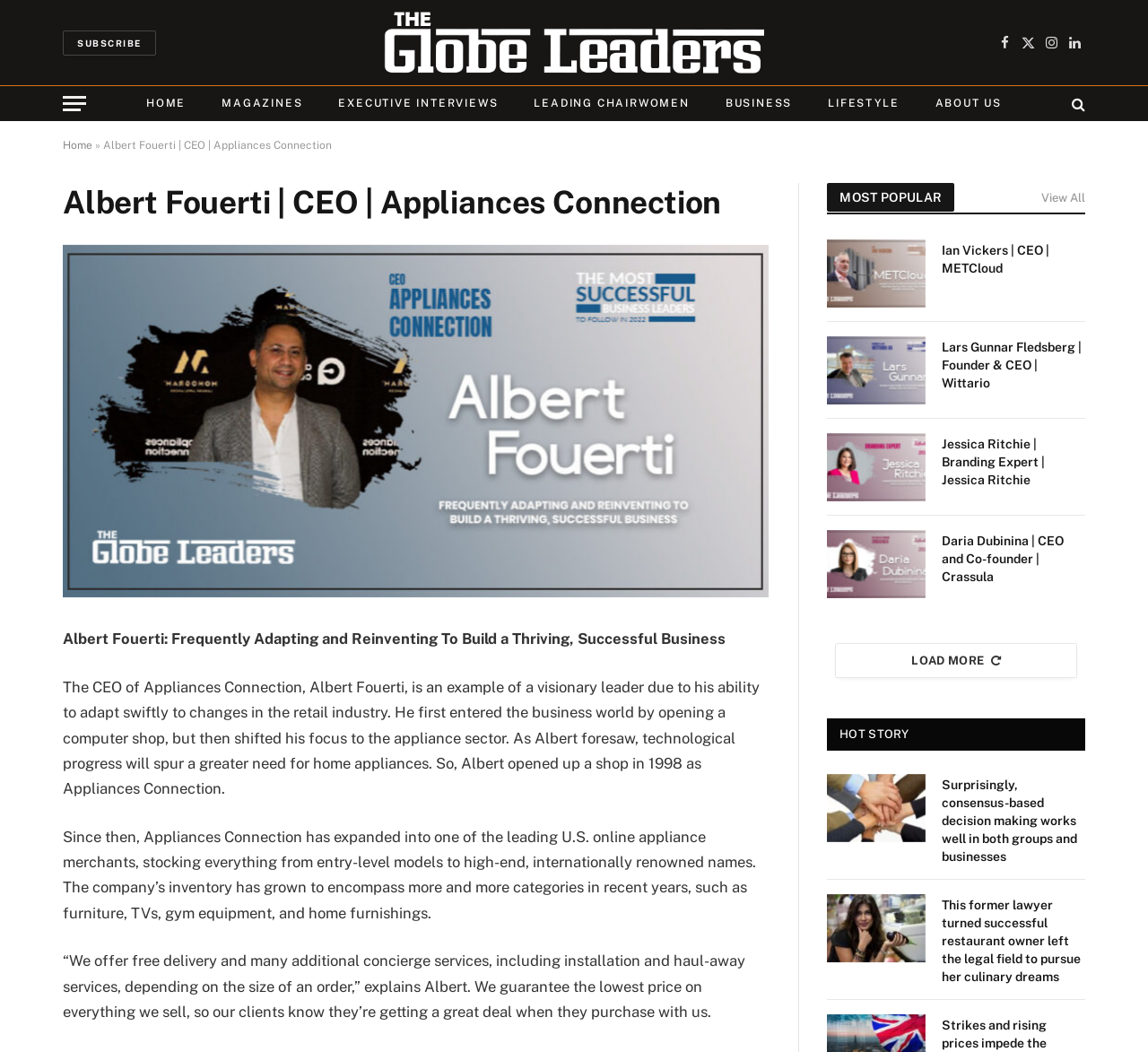Give a detailed account of the webpage's layout and content.

This webpage is about Albert Fouerti, the CEO of Appliances Connection, and his success story. At the top, there is a navigation menu with links to "HOME", "MAGAZINES", "EXECUTIVE INTERVIEWS", and other sections. Below the navigation menu, there is a heading with Albert Fouerti's name and title, accompanied by a large image. 

To the right of the navigation menu, there are social media links, including Facebook, Twitter, Instagram, and LinkedIn. Below these links, there is a "SUBSCRIBE" button and a "Globe Leaders" logo with a link. 

The main content of the webpage is divided into sections. The first section describes Albert Fouerti's journey, from opening a computer shop to building Appliances Connection into a leading online appliance merchant. The text explains how the company has expanded its inventory to include furniture, TVs, gym equipment, and home furnishings, and offers free delivery and concierge services.

Below this section, there is a "MOST POPULAR" heading, followed by a list of articles with images and headings, each featuring a different CEO or founder, including Ian Vickers of METCloud, Lars Gunnar Fledsberg of Wittario, Jessica Ritchie of Jessica Ritchie, and Daria Dubinina of Crassula. 

Further down, there is a "LOAD MORE" button, followed by a "HOT STORY" section with two articles, one about consensus-based decision making and another about a former lawyer turned successful restaurant owner. Each article has an image and a heading.